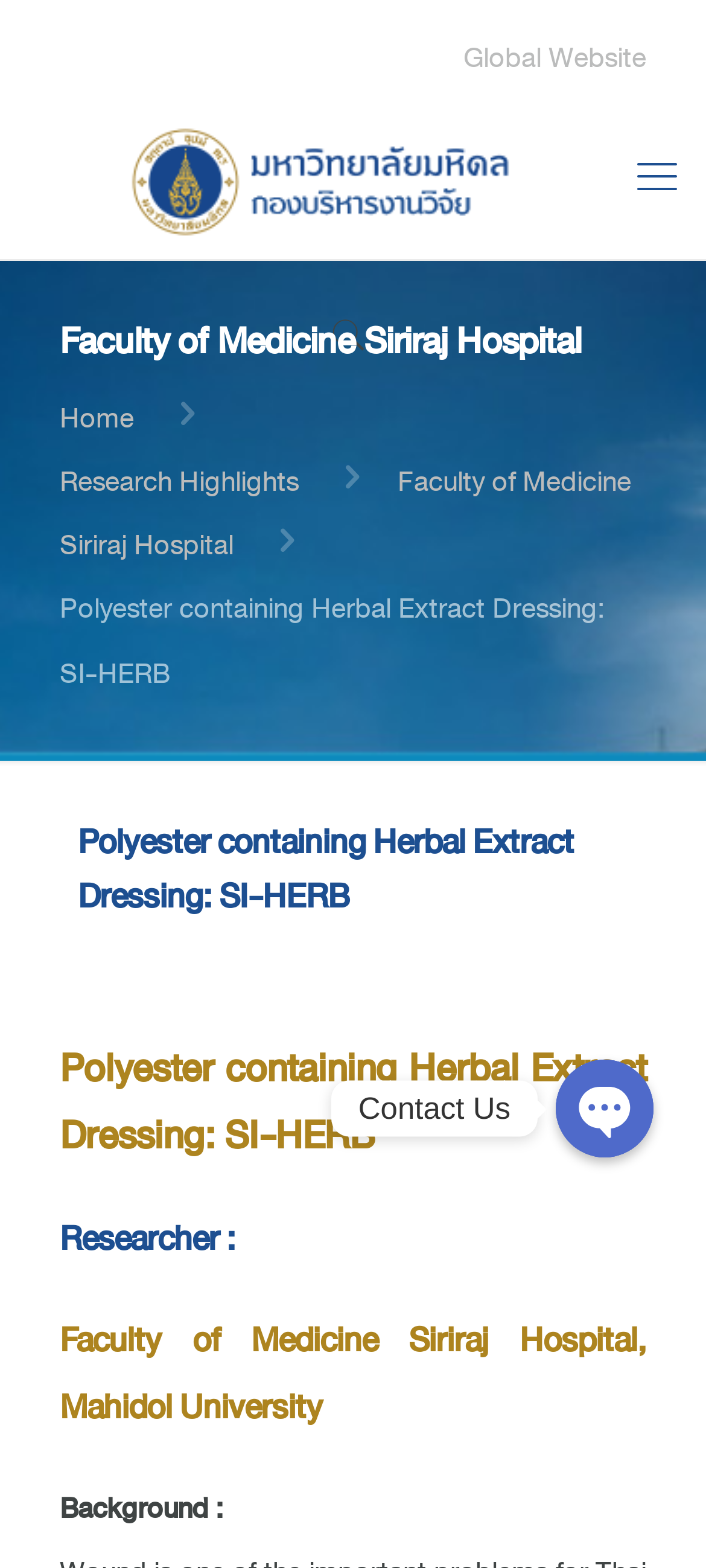Can you determine the bounding box coordinates of the area that needs to be clicked to fulfill the following instruction: "Contact Us"?

[0.507, 0.696, 0.723, 0.718]